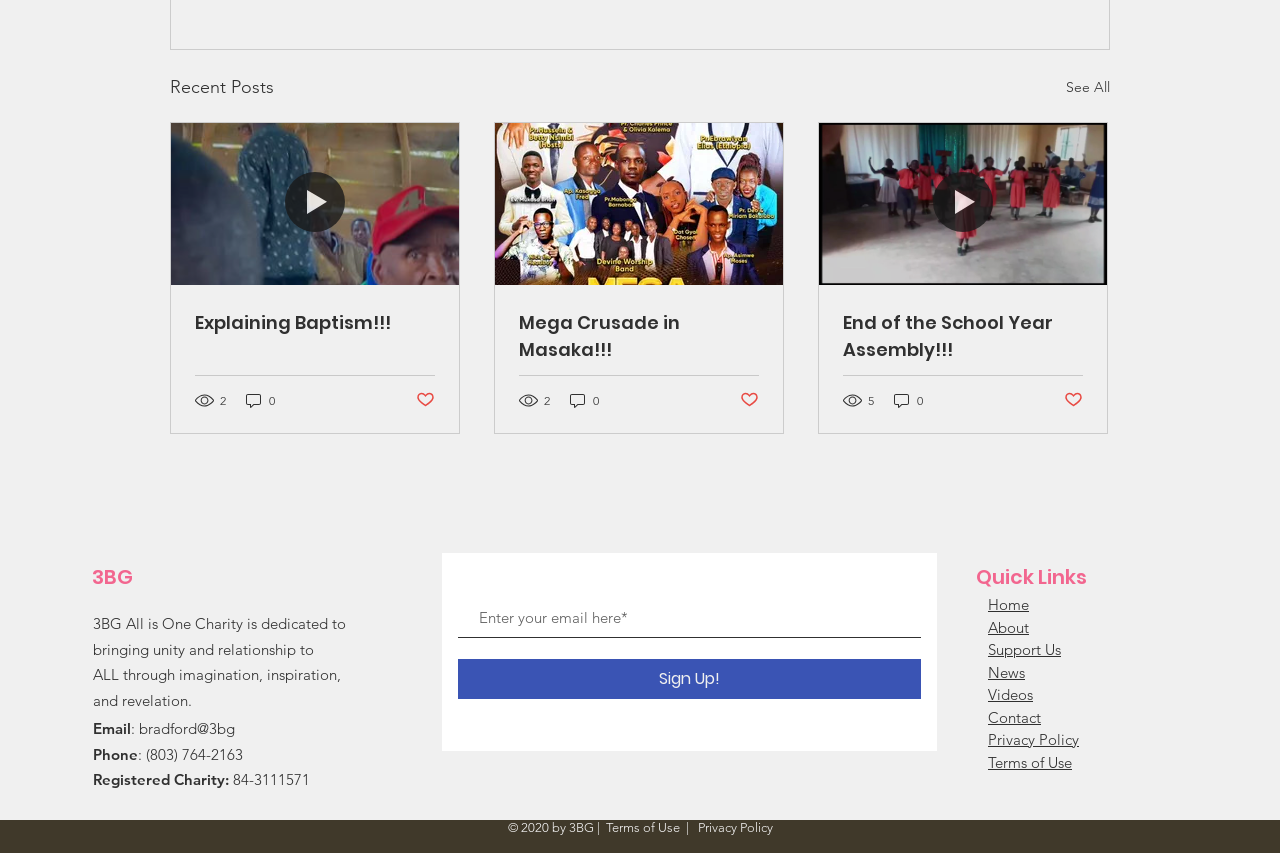Highlight the bounding box coordinates of the element you need to click to perform the following instruction: "Click on the 'See All' link."

[0.833, 0.086, 0.867, 0.12]